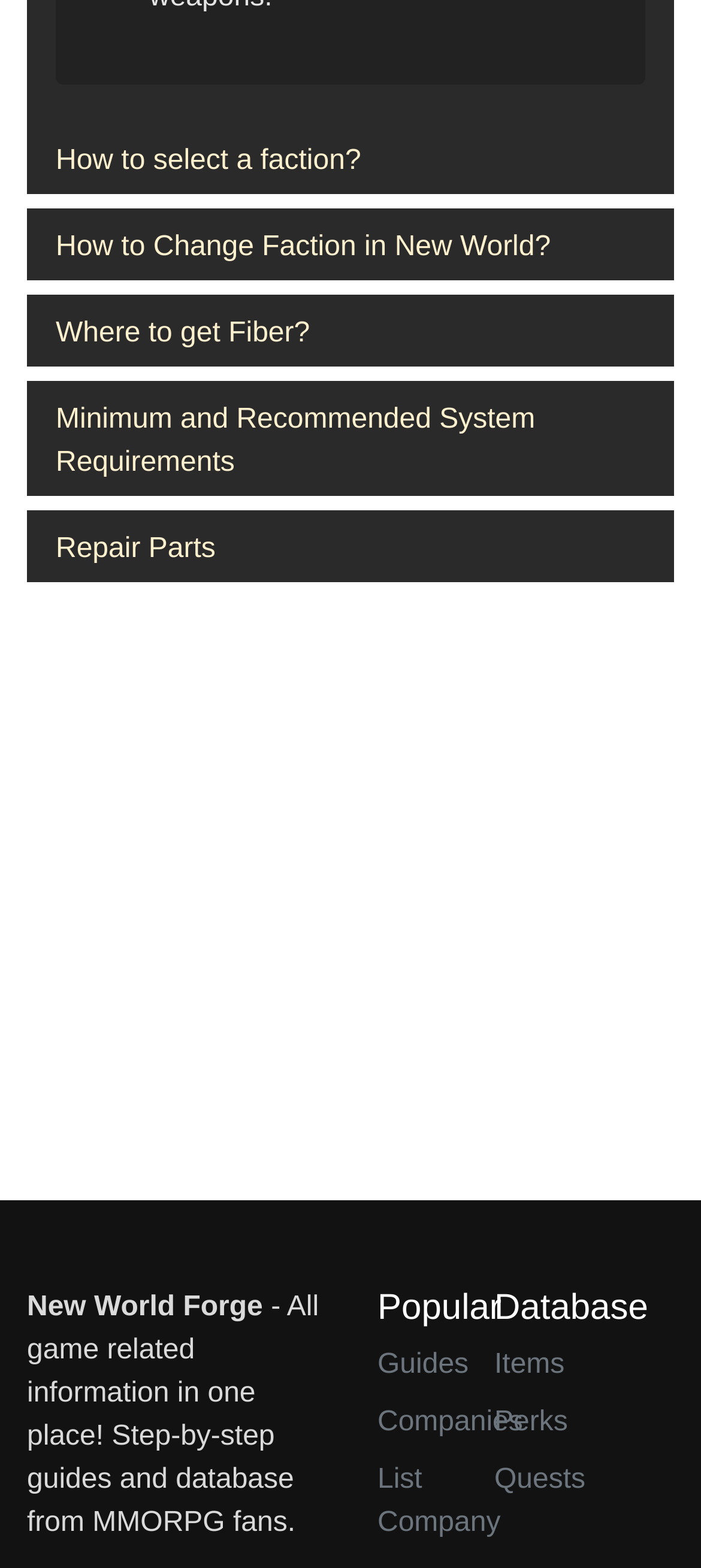Can you show the bounding box coordinates of the region to click on to complete the task described in the instruction: "Click on 'How to select a faction?'"?

[0.079, 0.093, 0.515, 0.112]